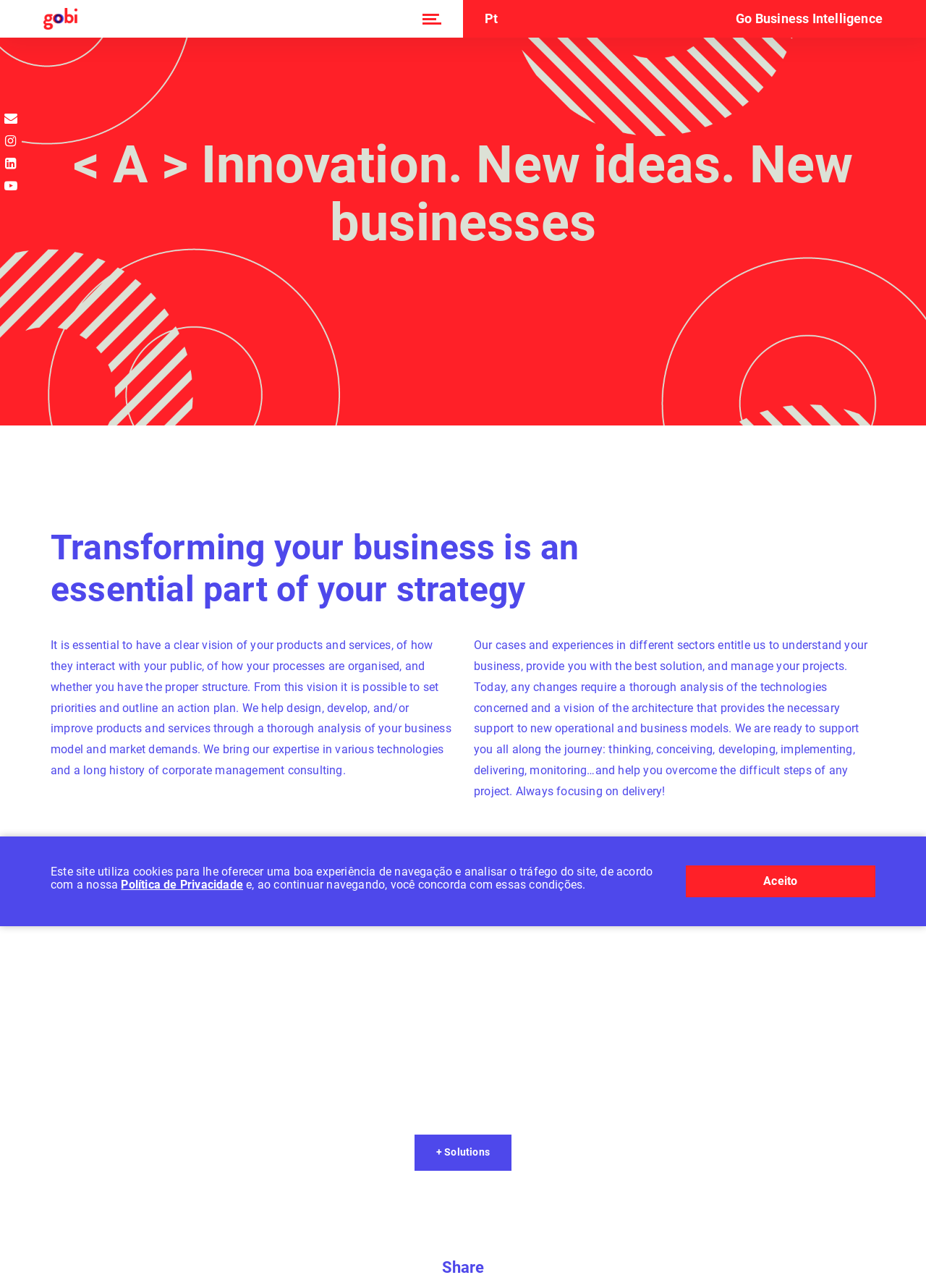Bounding box coordinates are specified in the format (top-left x, top-left y, bottom-right x, bottom-right y). All values are floating point numbers bounded between 0 and 1. Please provide the bounding box coordinate of the region this sentence describes: parent_node: 63-66 Hatton Garden

[0.047, 0.463, 0.125, 0.504]